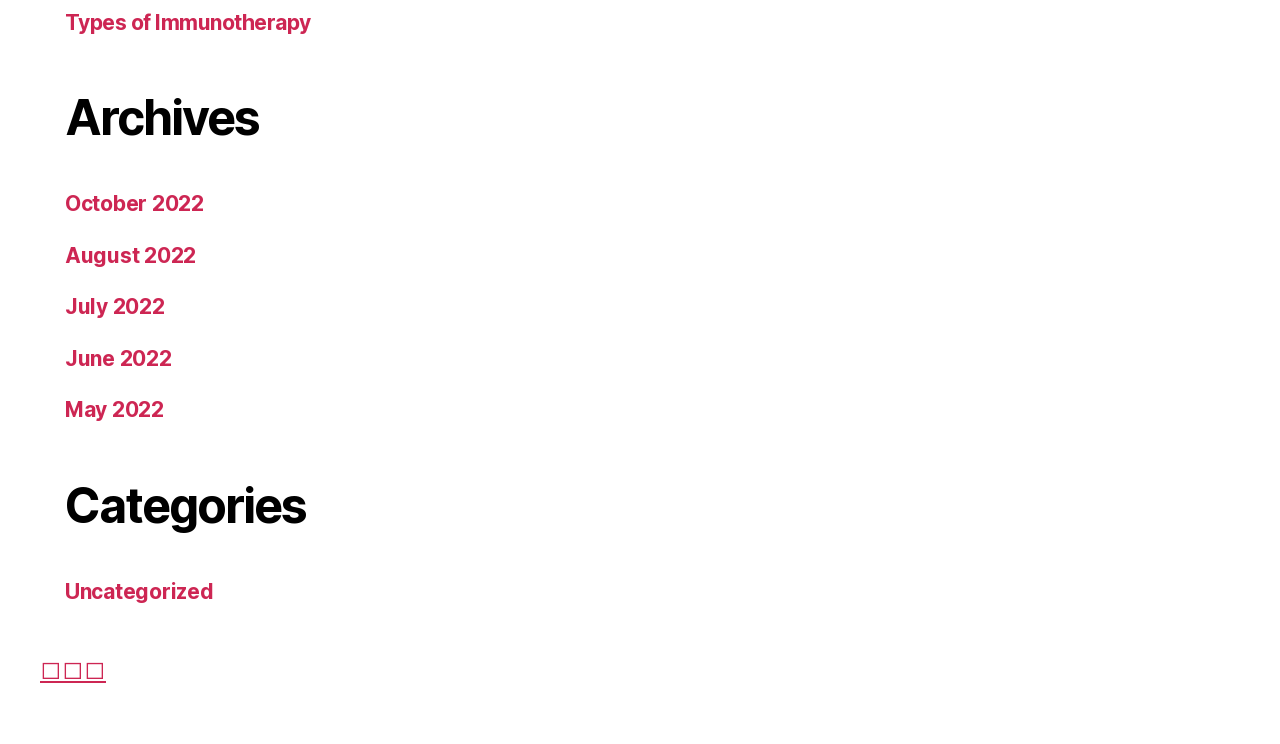Kindly determine the bounding box coordinates of the area that needs to be clicked to fulfill this instruction: "Go to October 2022 archives".

[0.051, 0.257, 0.159, 0.29]